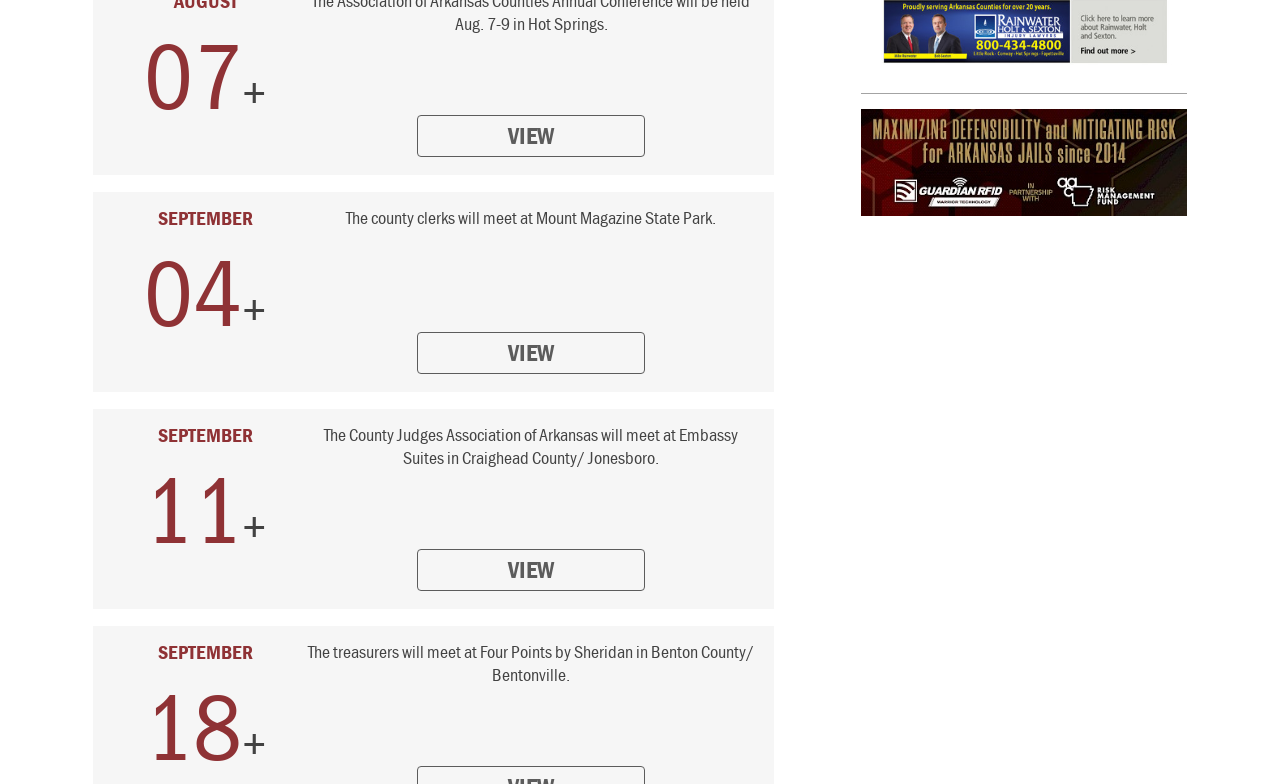Determine the bounding box for the UI element as described: "View". The coordinates should be represented as four float numbers between 0 and 1, formatted as [left, top, right, bottom].

[0.237, 0.147, 0.593, 0.2]